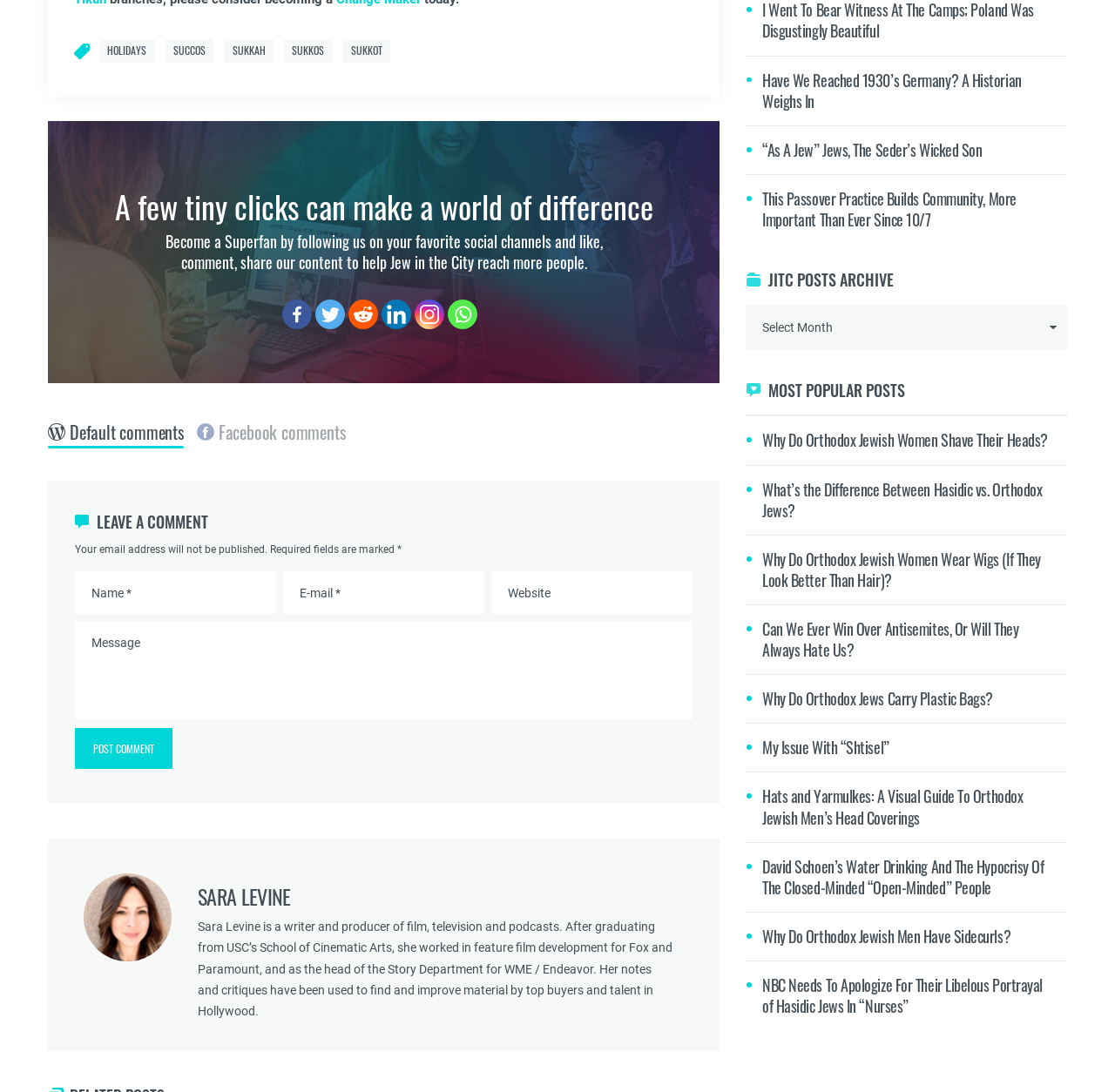Give the bounding box coordinates for the element described as: "My Issue With “Shtisel”".

[0.684, 0.674, 0.797, 0.695]